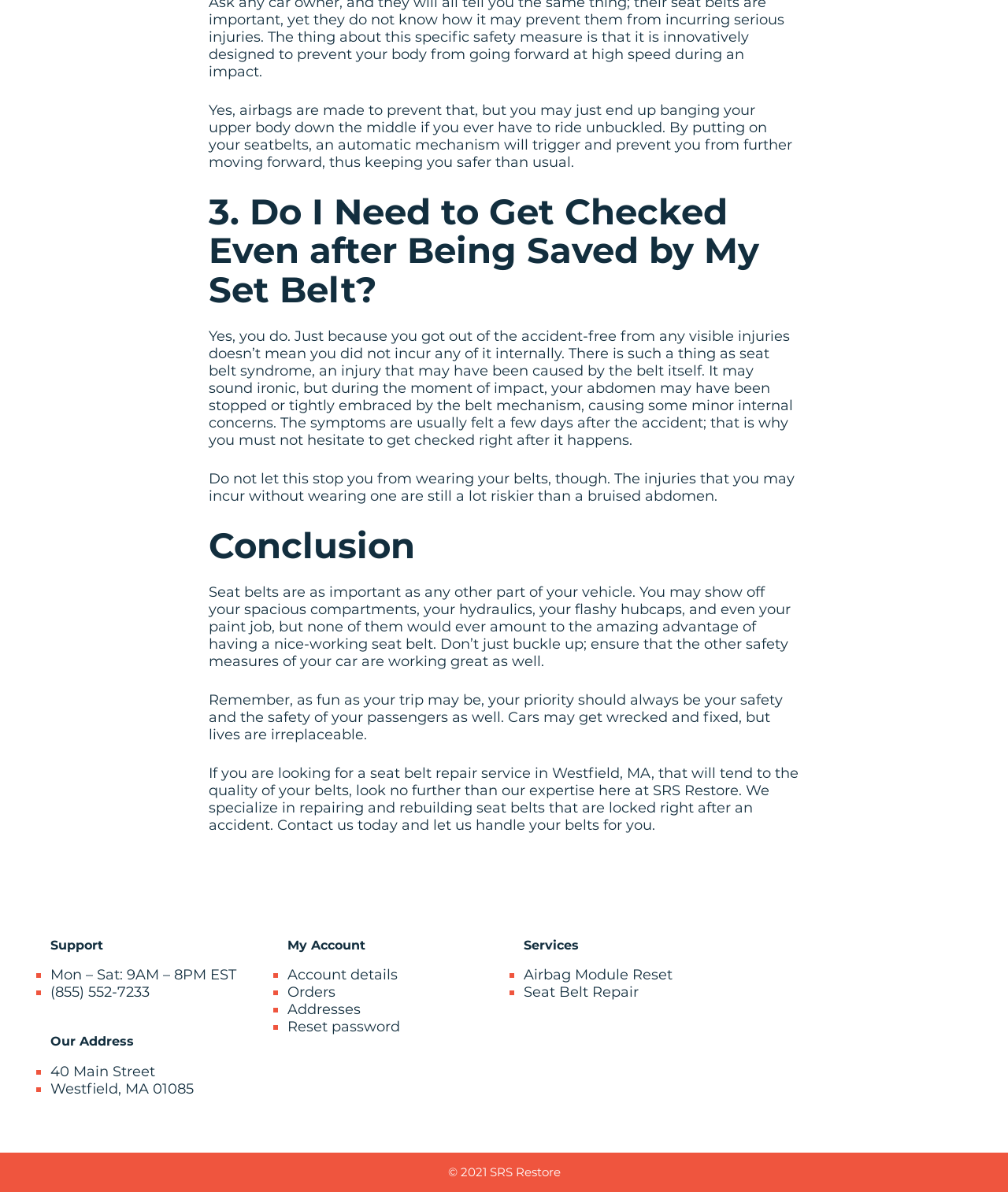Please locate the bounding box coordinates of the region I need to click to follow this instruction: "Click on 'seat belt repair service in Westfield, MA'".

[0.367, 0.641, 0.649, 0.656]